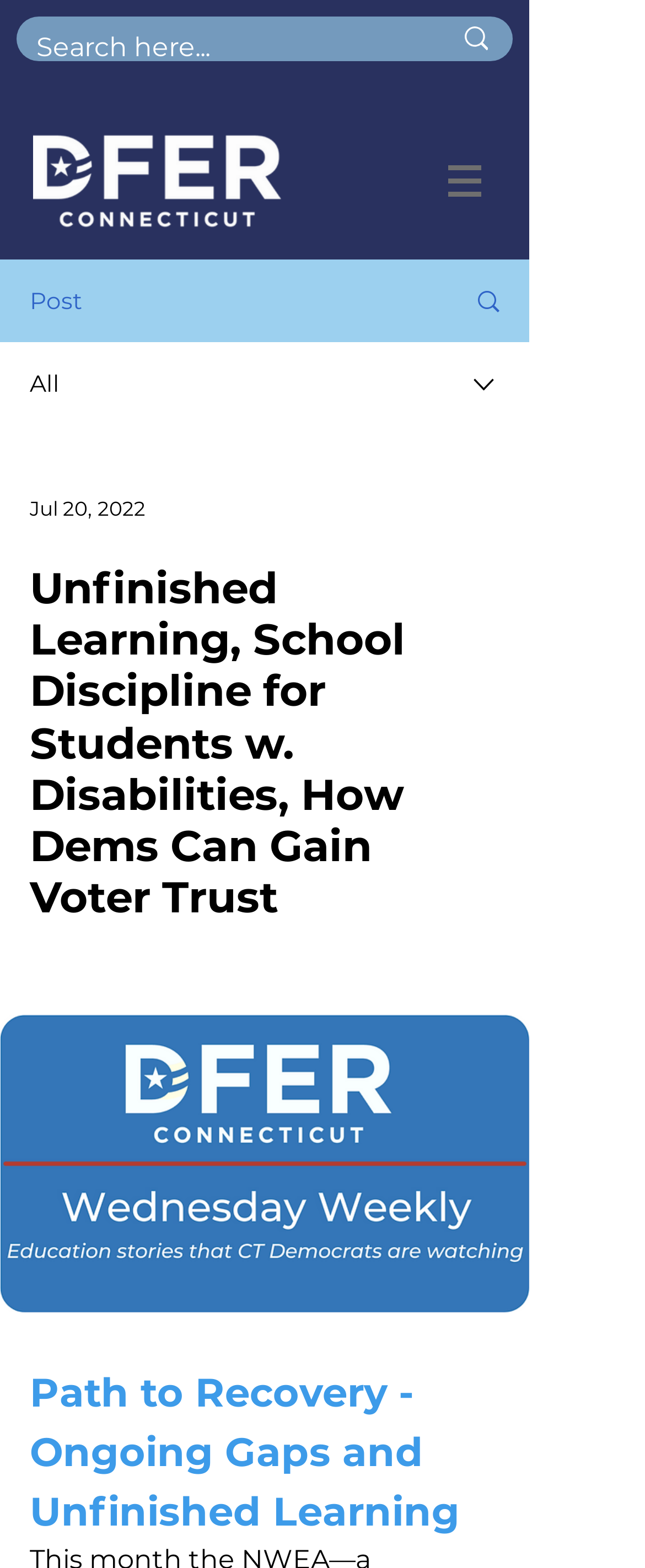Extract the text of the main heading from the webpage.

Unfinished Learning, School Discipline for Students w. Disabilities, How Dems Can Gain Voter Trust